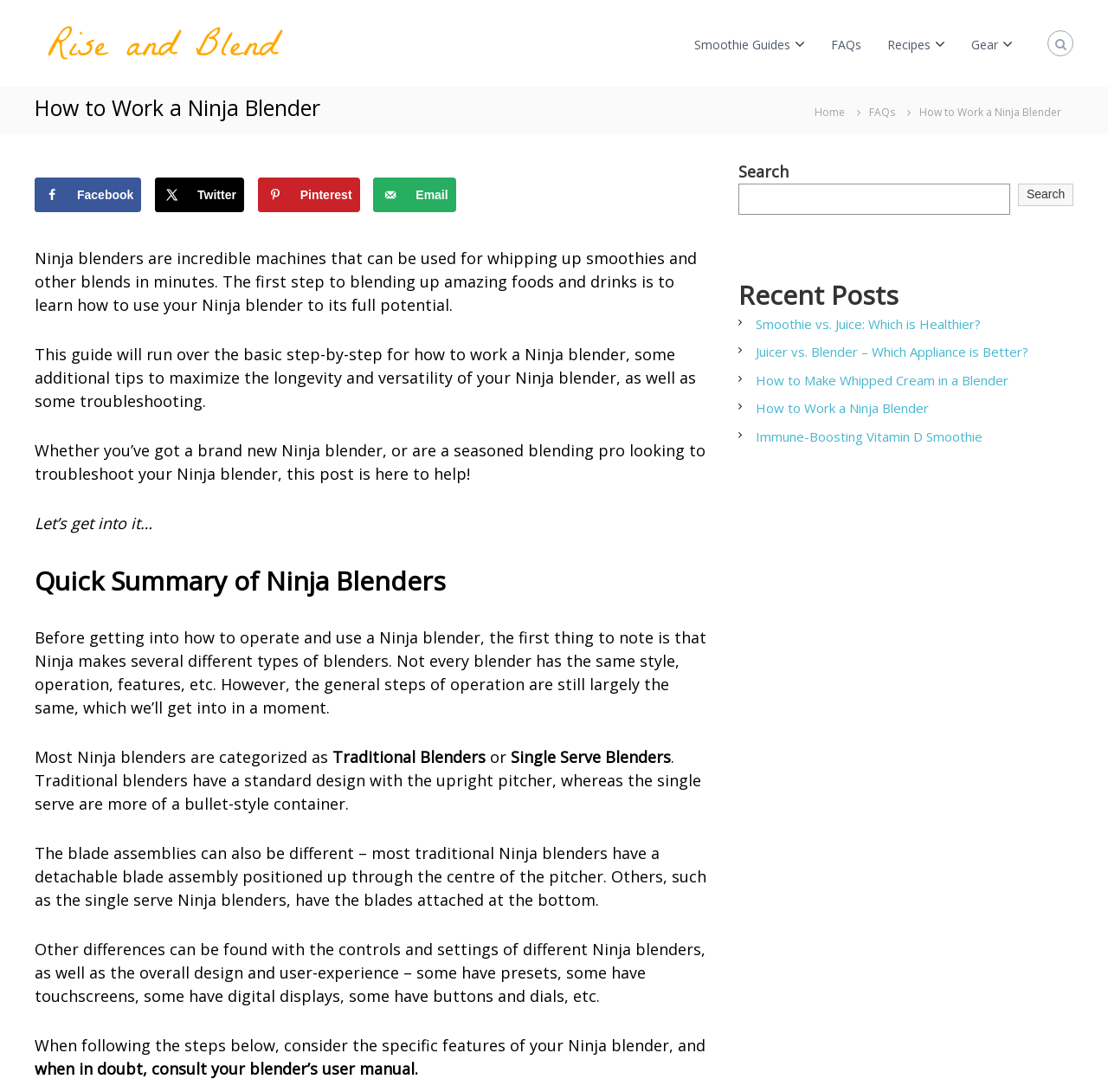Please identify the primary heading of the webpage and give its text content.

How to Work a Ninja Blender